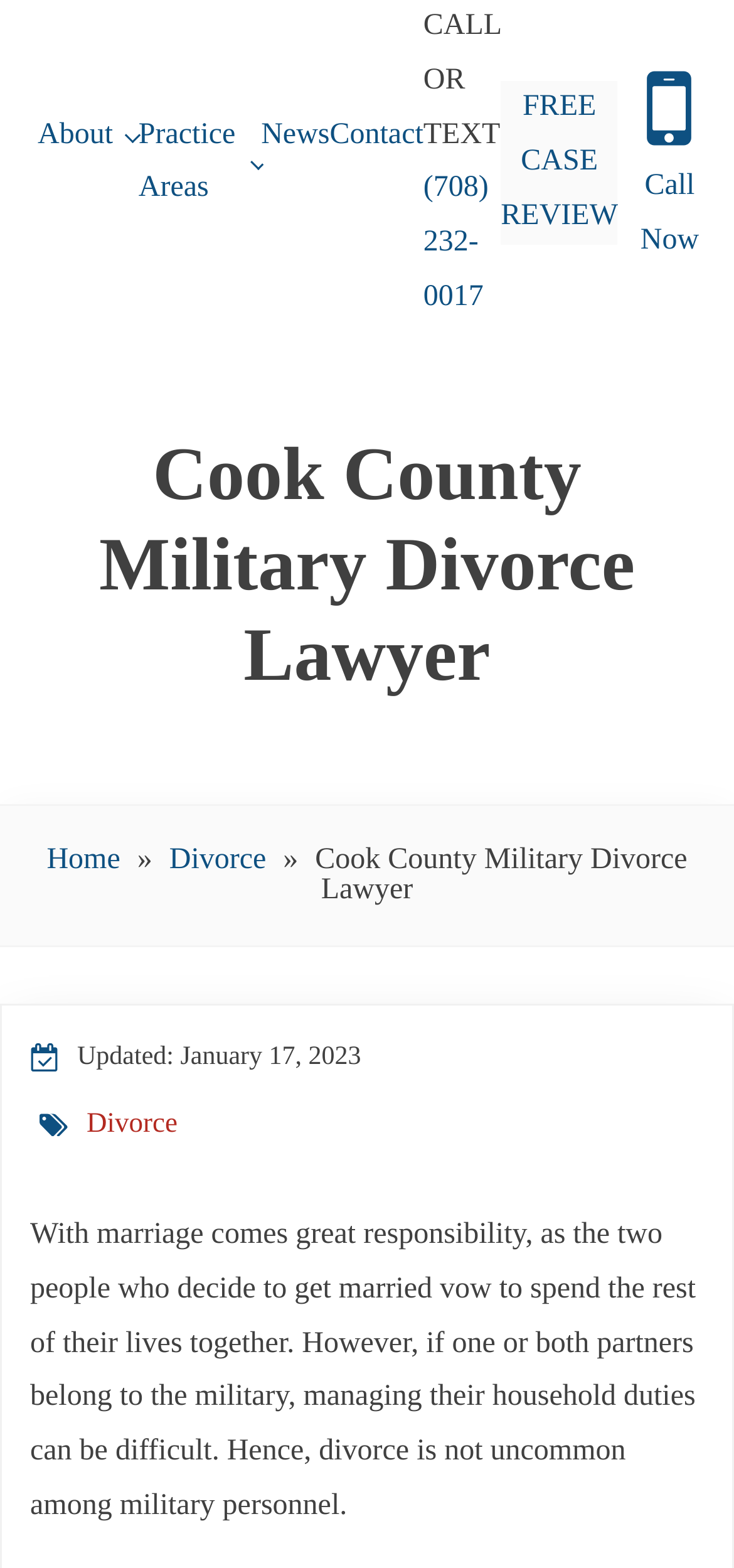Please mark the bounding box coordinates of the area that should be clicked to carry out the instruction: "Call the phone number".

[0.577, 0.11, 0.666, 0.199]